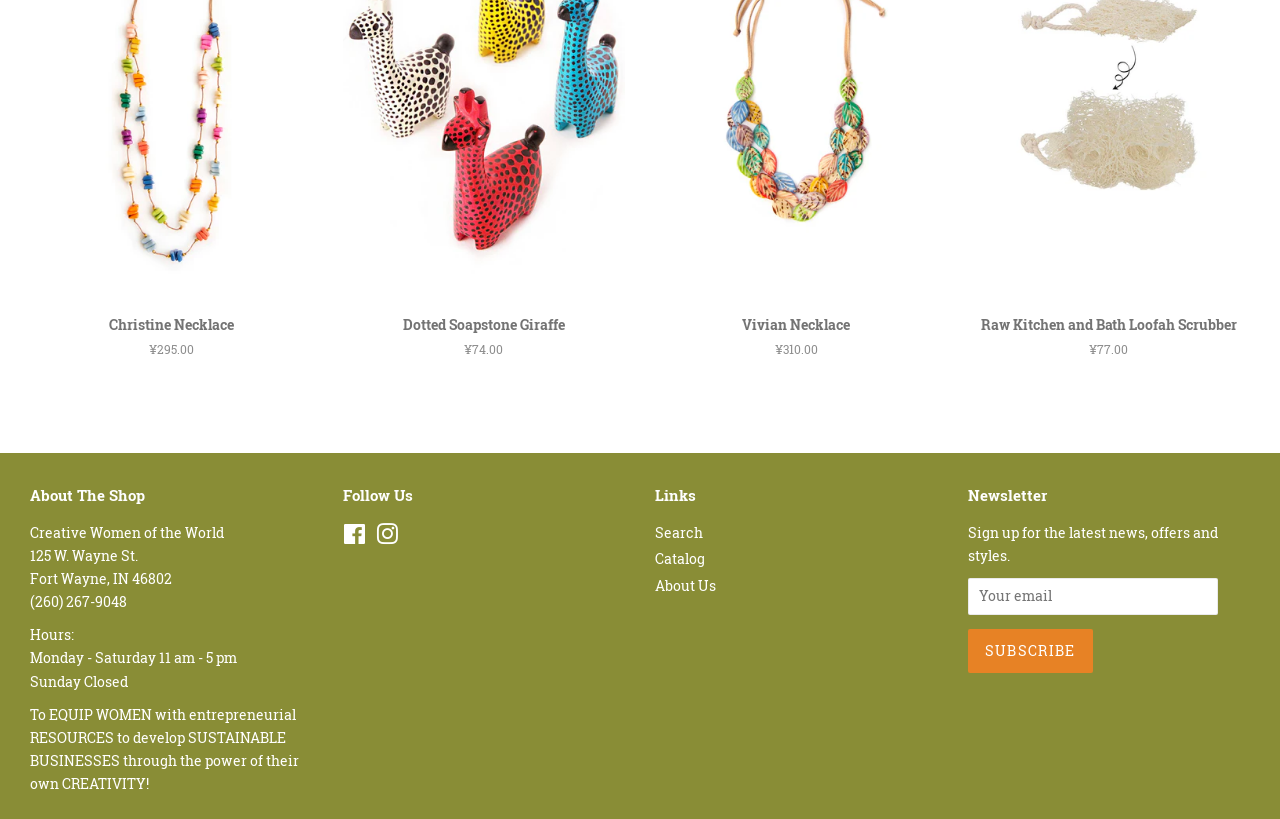How can users sign up for the newsletter?
Kindly give a detailed and elaborate answer to the question.

The newsletter sign-up process can be found in the section with the heading 'Newsletter' located at the bottom of the page, which includes a textbox for users to enter their email and a 'Subscribe' button to complete the sign-up process.